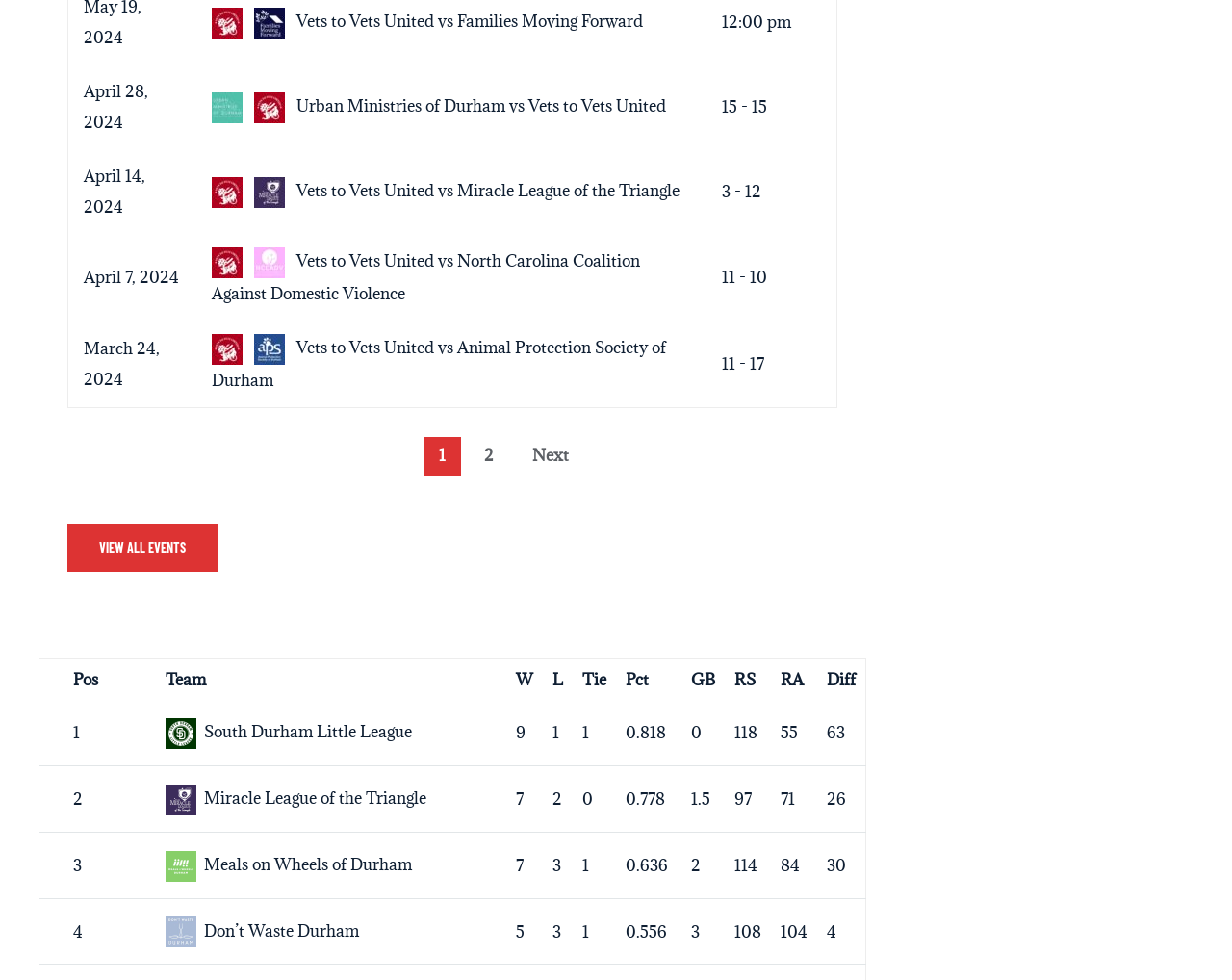Please identify the bounding box coordinates of the clickable region that I should interact with to perform the following instruction: "read about InSet Technologies Incorporated". The coordinates should be expressed as four float numbers between 0 and 1, i.e., [left, top, right, bottom].

None